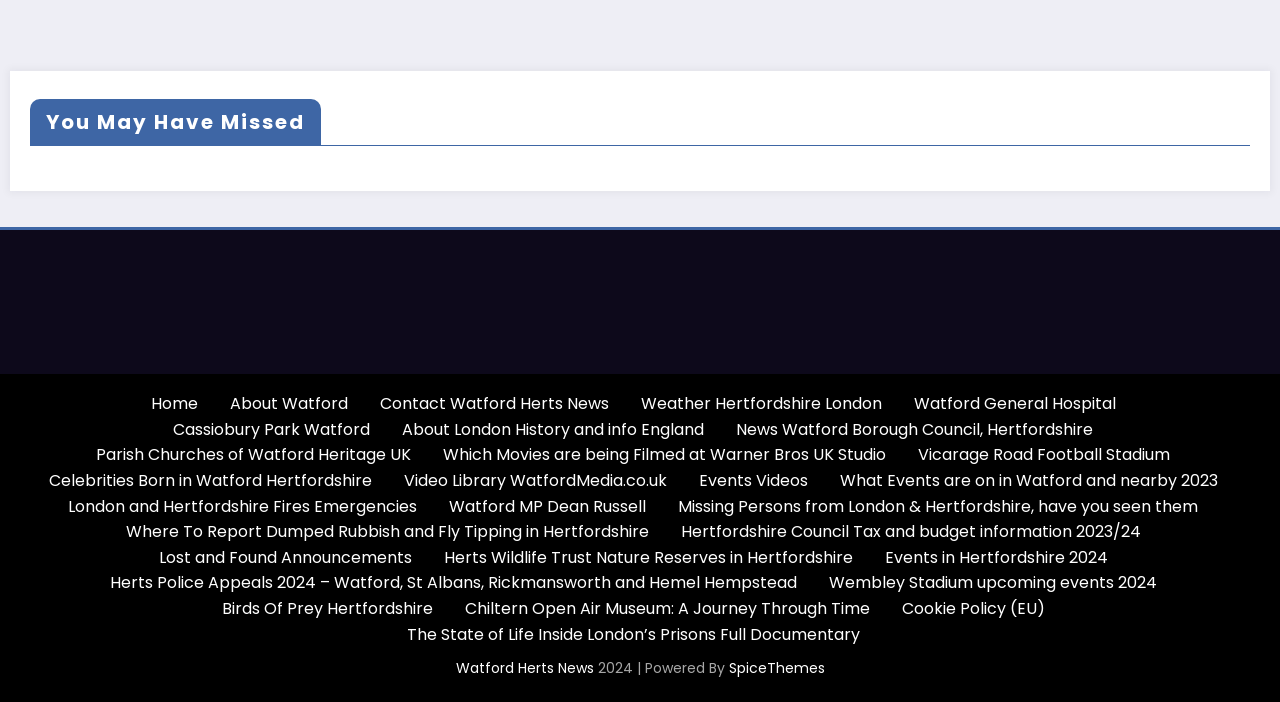Determine the bounding box coordinates of the area to click in order to meet this instruction: "Visit 'About Watford'".

[0.179, 0.559, 0.271, 0.592]